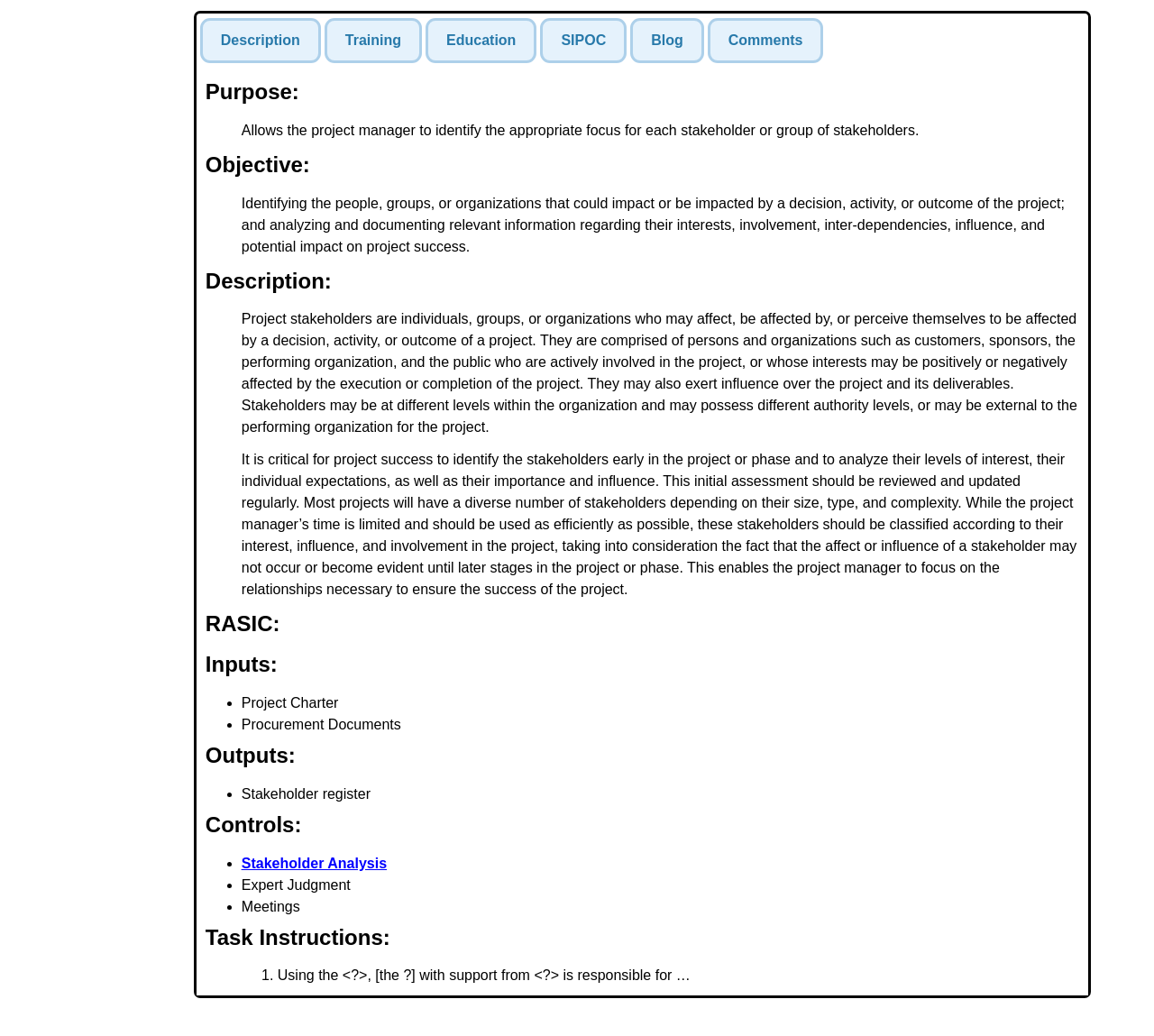Identify the bounding box of the UI component described as: "Stakeholder Analysis".

[0.209, 0.826, 0.335, 0.84]